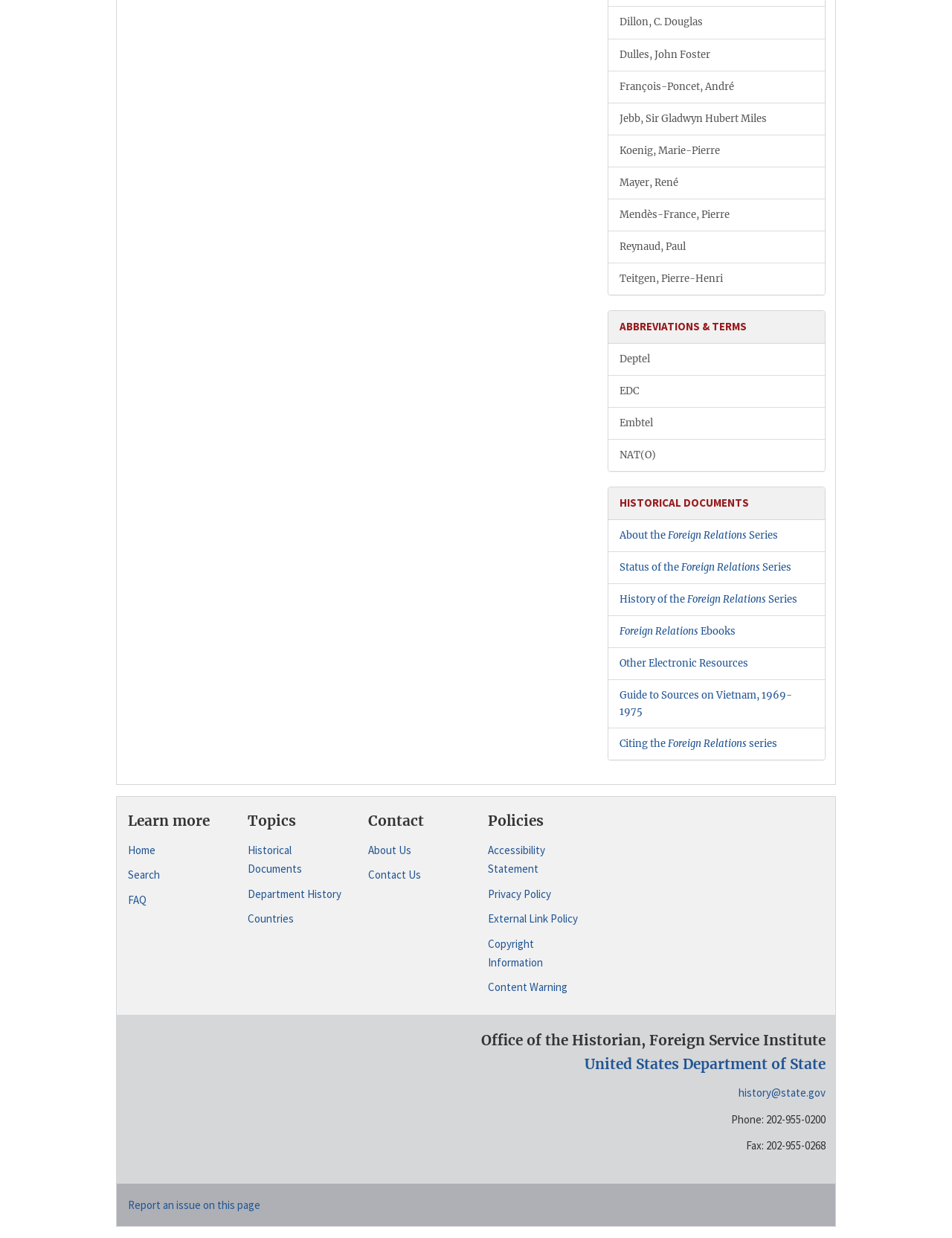What is the phone number of the Office of the Historian? Look at the image and give a one-word or short phrase answer.

202-955-0200